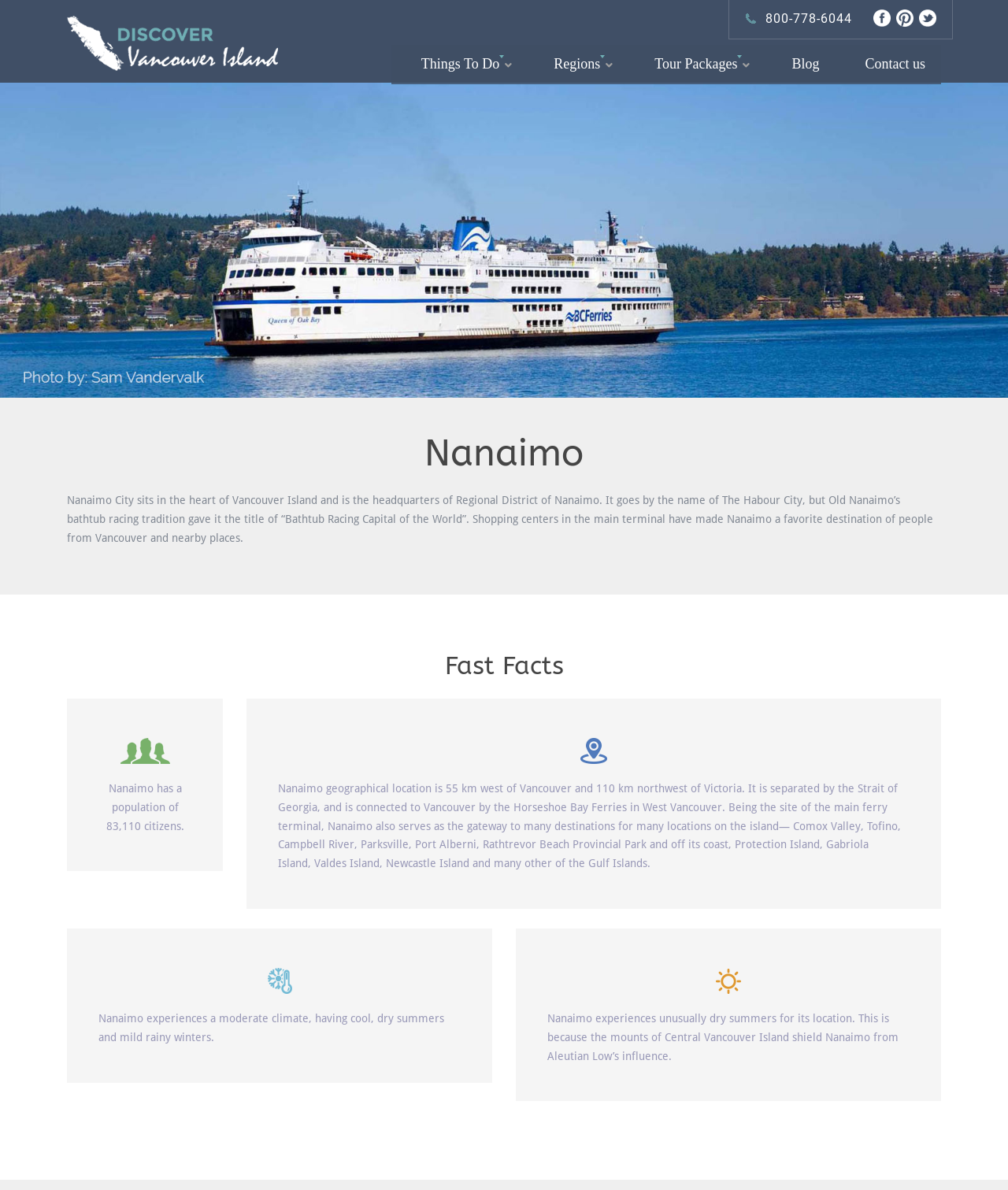Provide the bounding box coordinates of the UI element this sentence describes: "Tour Packages".

[0.62, 0.038, 0.756, 0.071]